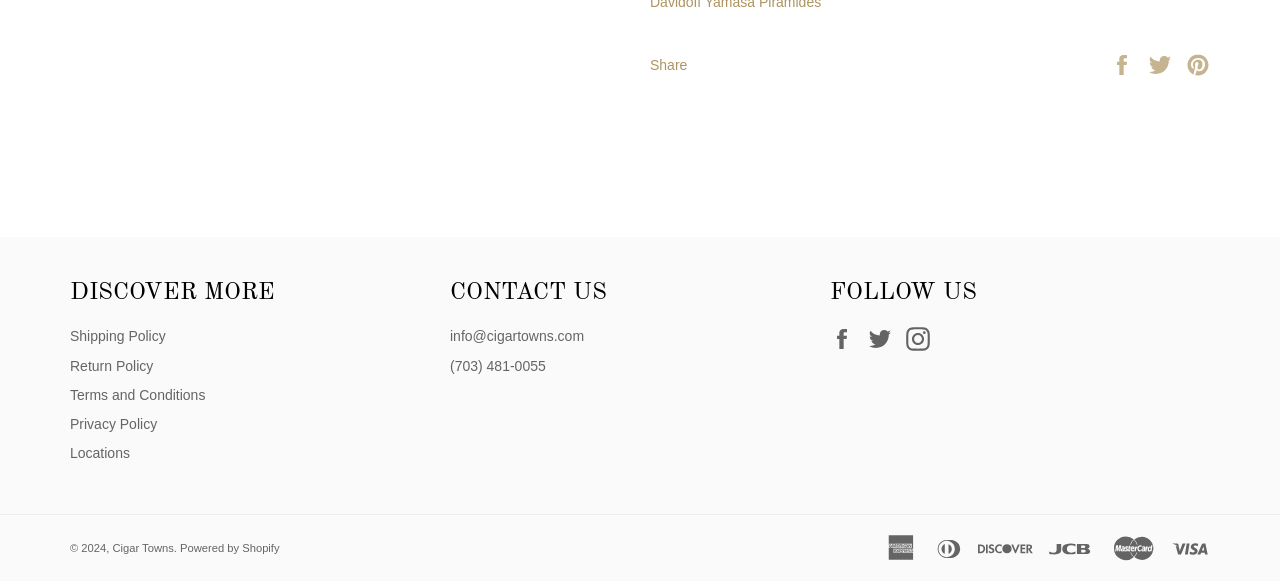Provide the bounding box coordinates of the section that needs to be clicked to accomplish the following instruction: "View Shipping Policy."

[0.055, 0.57, 0.129, 0.598]